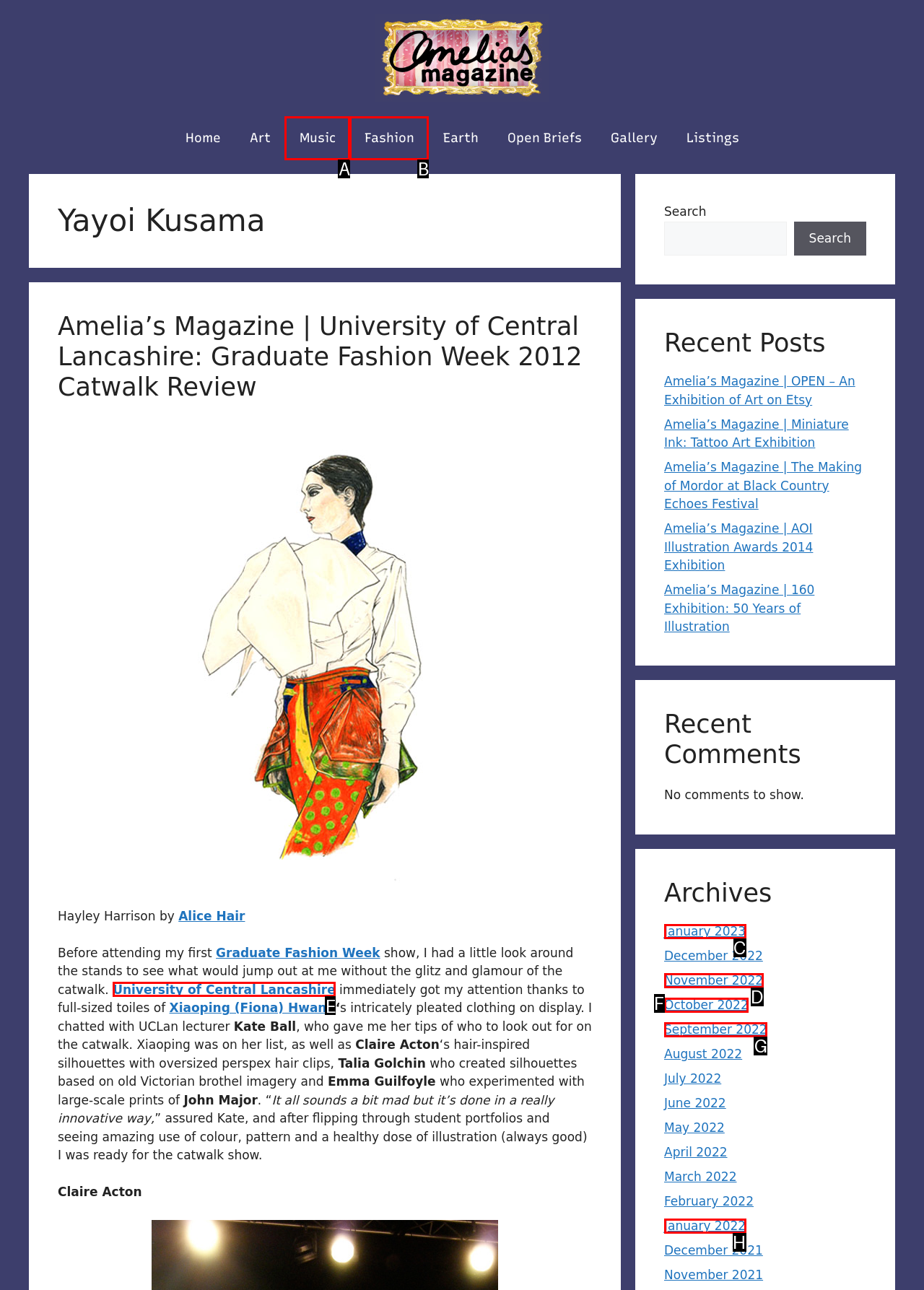Which option is described as follows: University of Central Lancashire
Answer with the letter of the matching option directly.

E